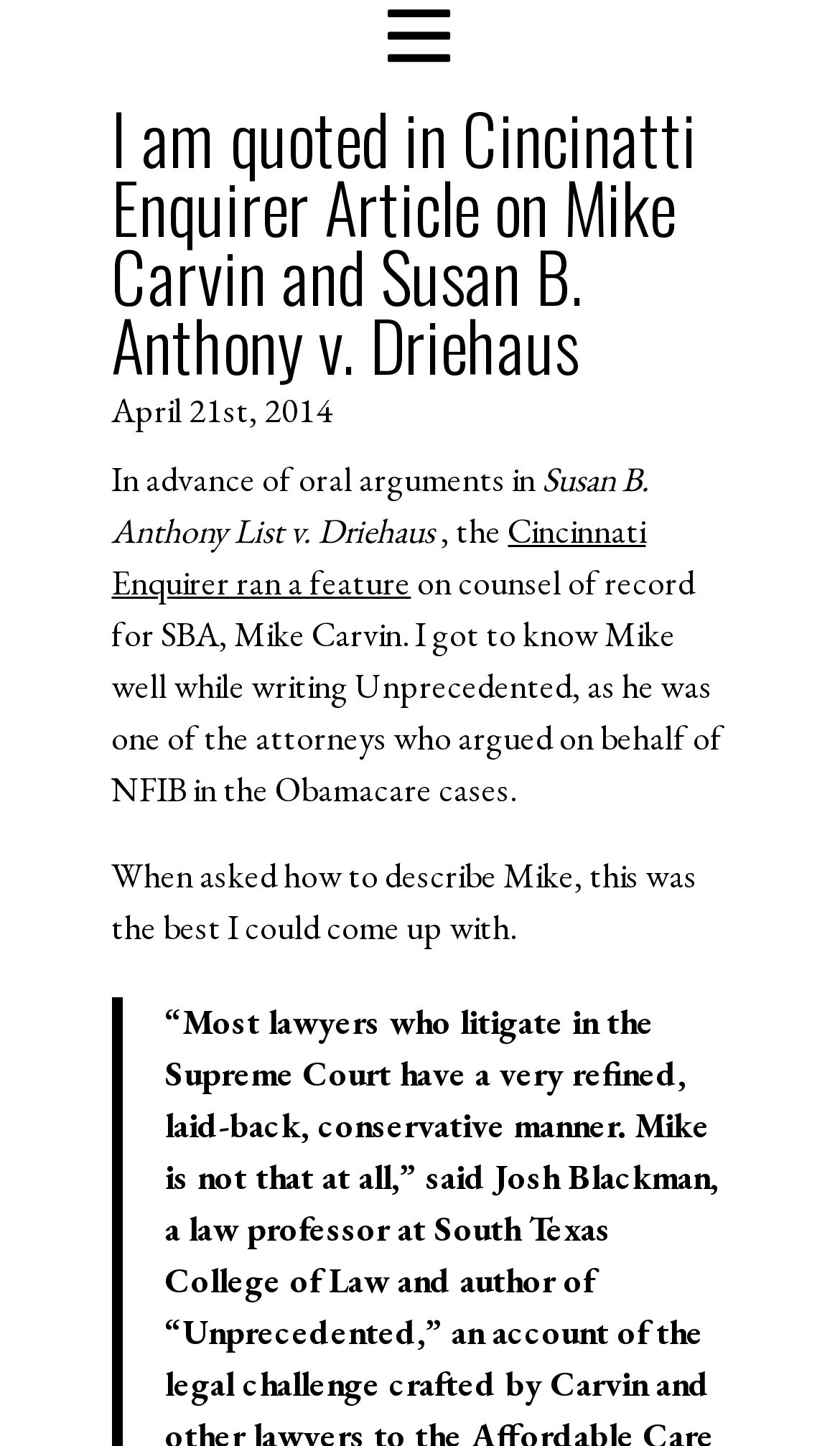Identify the bounding box for the UI element specified in this description: "Cincinnati Enquirer ran a feature". The coordinates must be four float numbers between 0 and 1, formatted as [left, top, right, bottom].

[0.133, 0.351, 0.769, 0.418]